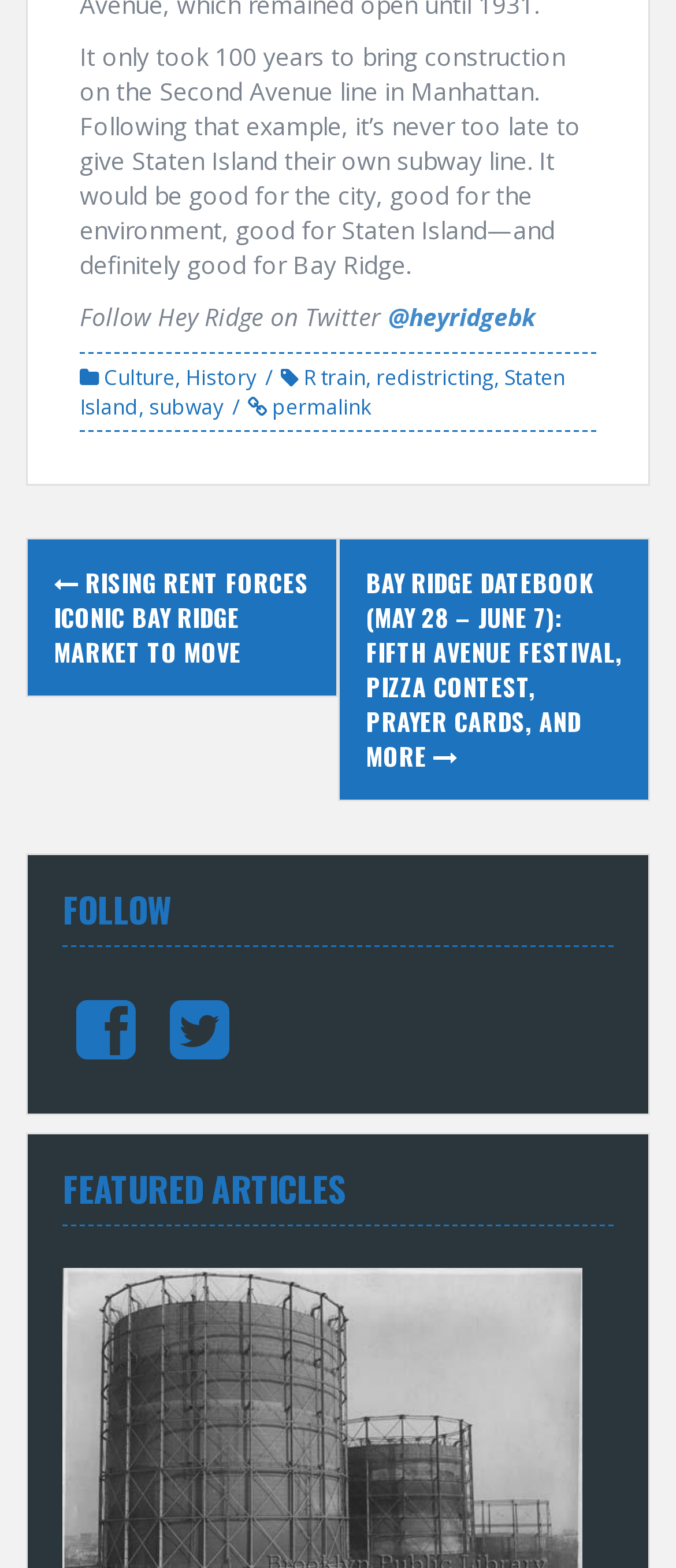Provide the bounding box coordinates of the UI element that matches the description: "Facebook".

[0.113, 0.656, 0.2, 0.677]